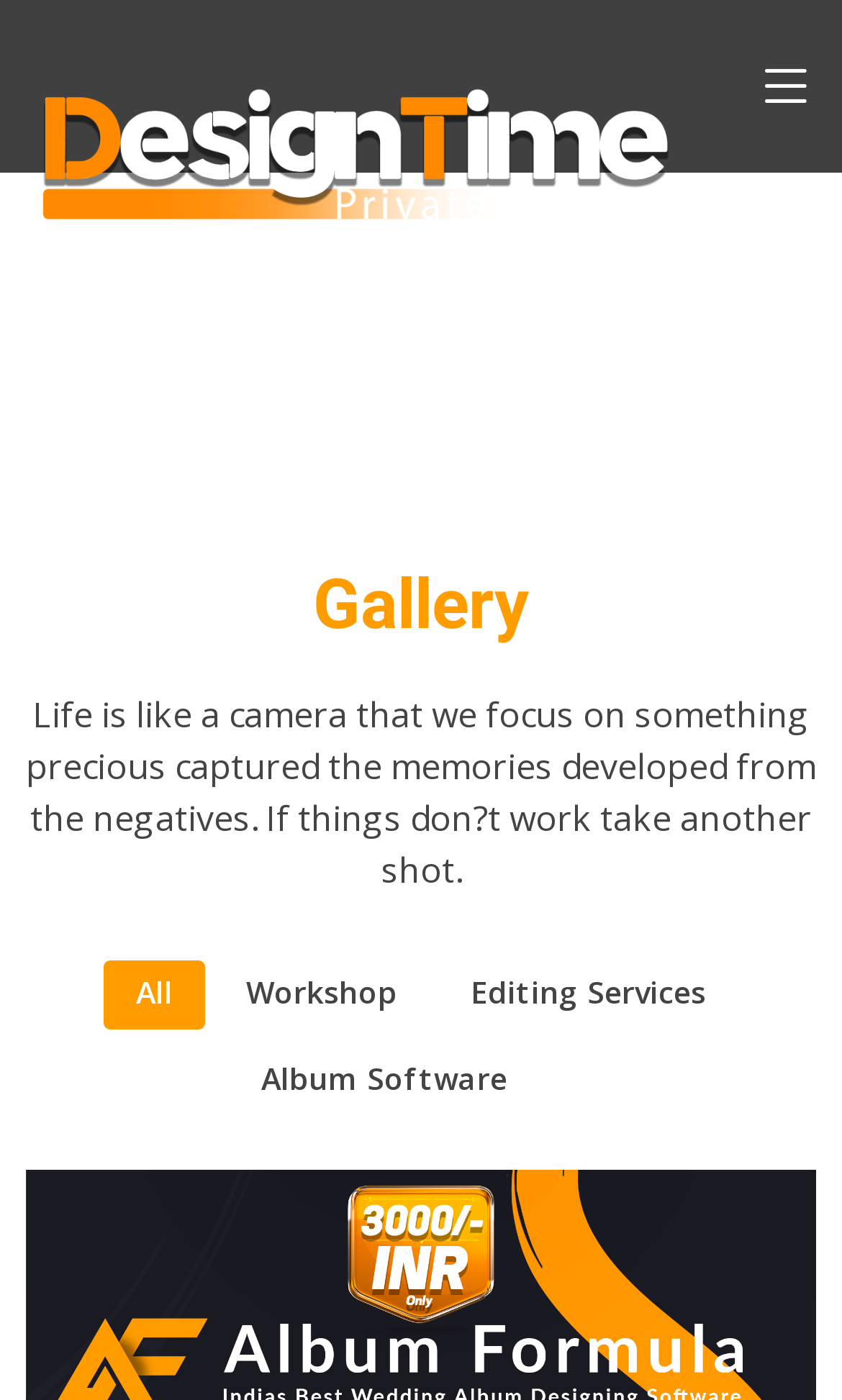What is the position of the 'Gallery' heading?
Give a detailed explanation using the information visible in the image.

The 'Gallery' heading has a y2 coordinate of 0.462, which is smaller than the y1 coordinate of the quote (0.494), indicating that it is positioned above the quote.